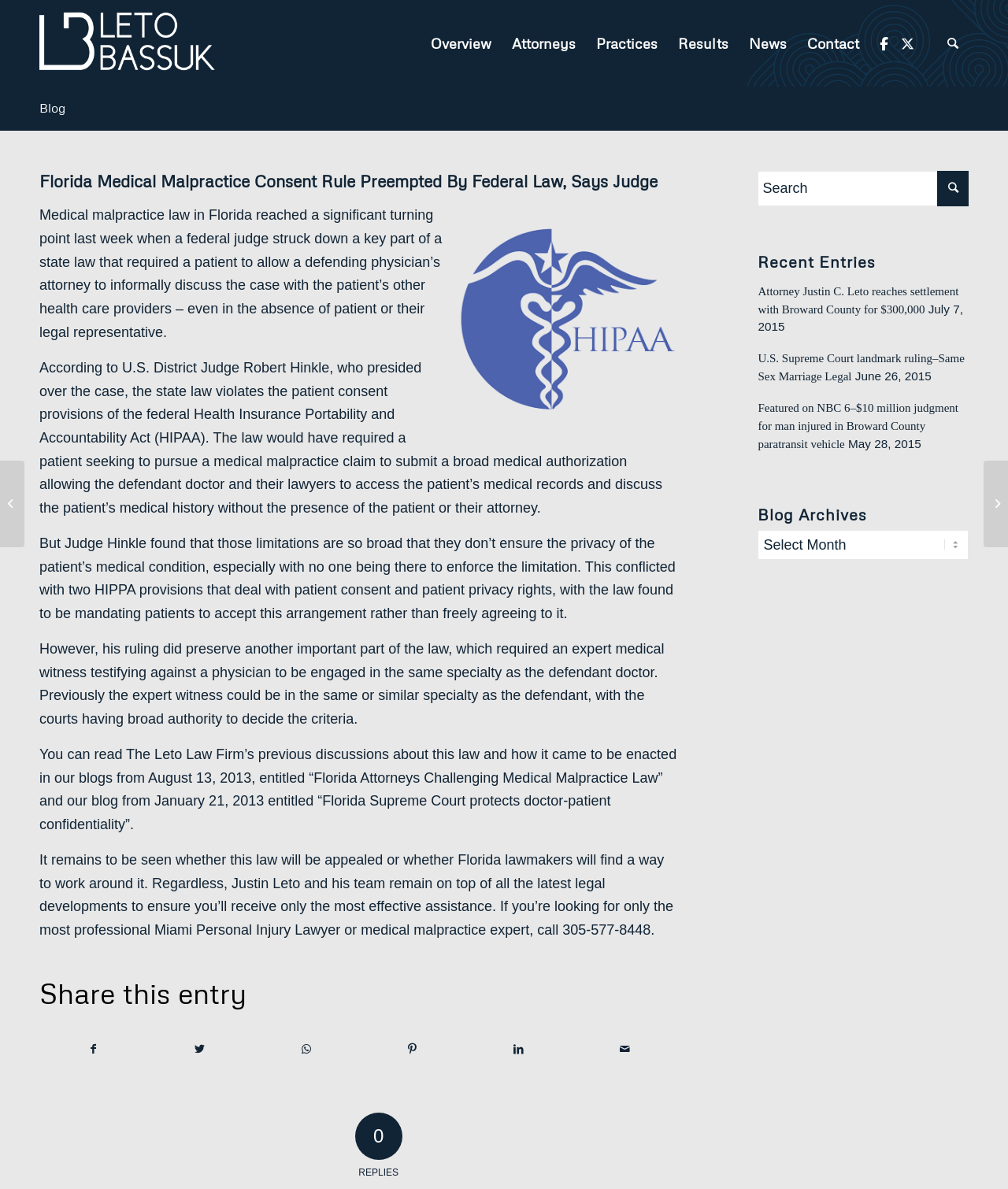What is the phone number mentioned in the webpage?
Using the screenshot, give a one-word or short phrase answer.

305-577-8448